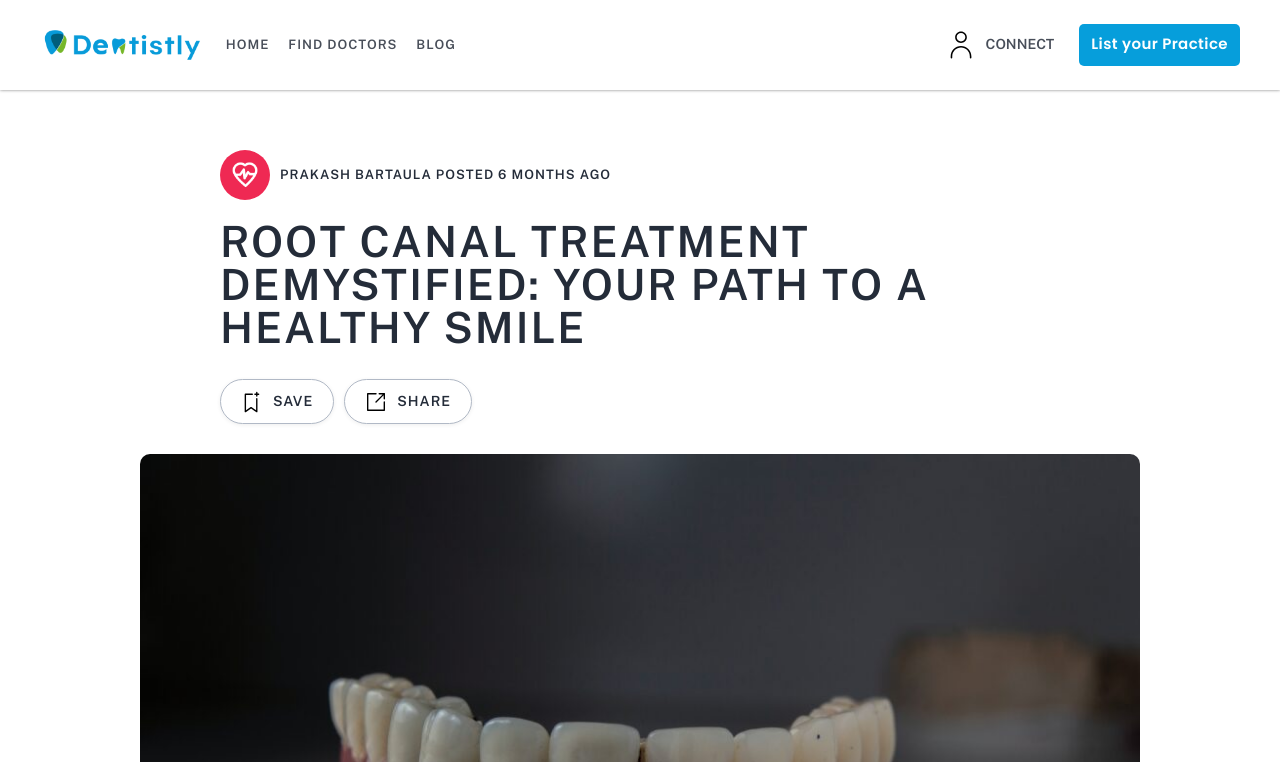Create a detailed summary of all the visual and textual information on the webpage.

The webpage is about root canal treatment, with a focus on providing a path to a healthy smile. At the top left, there are several links, including "HOME", "FIND DOCTORS", and "BLOG", which are positioned horizontally next to each other. To the right of these links, there is a link "CONNECT" accompanied by a small image. 

Below these links, there is a table that occupies most of the width of the page. Within this table, there is a link "List your Practice" that spans the entire width of the table. 

On the left side of the page, there is a section that contains a heading "ROOT CANAL TREATMENT DEMYSTIFIED: YOUR PATH TO A HEALTHY SMILE", which is followed by a paragraph of text written by Prakash Bartaula, posted 6 months ago. 

To the right of this section, there are two buttons, "1 SAVE" and "1 SHARE", each accompanied by a small image with the number "1". These buttons are positioned vertically next to each other.